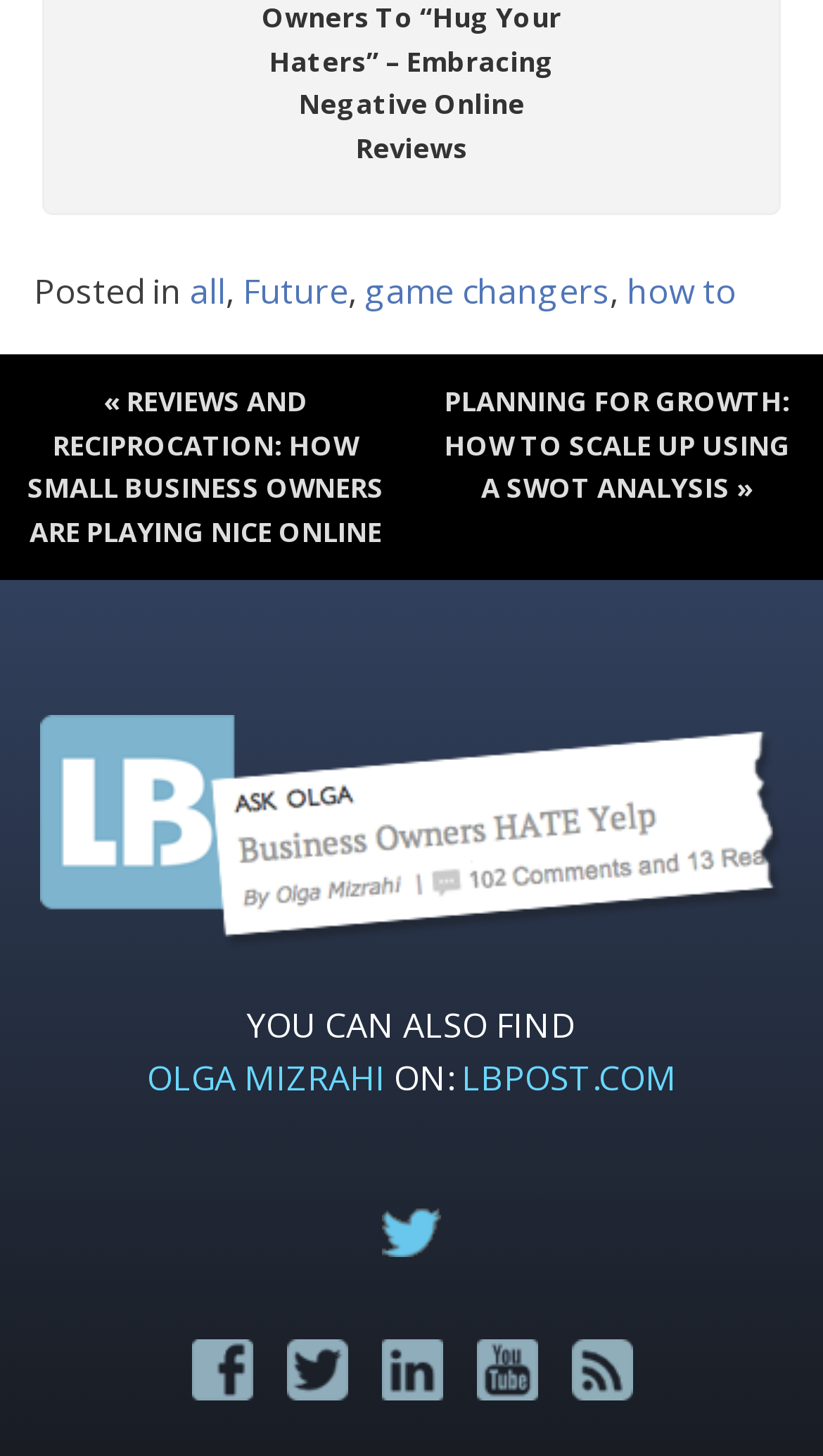Please identify the bounding box coordinates for the region that you need to click to follow this instruction: "follow Olga Mizrahi on Twitter".

[0.464, 0.839, 0.536, 0.87]